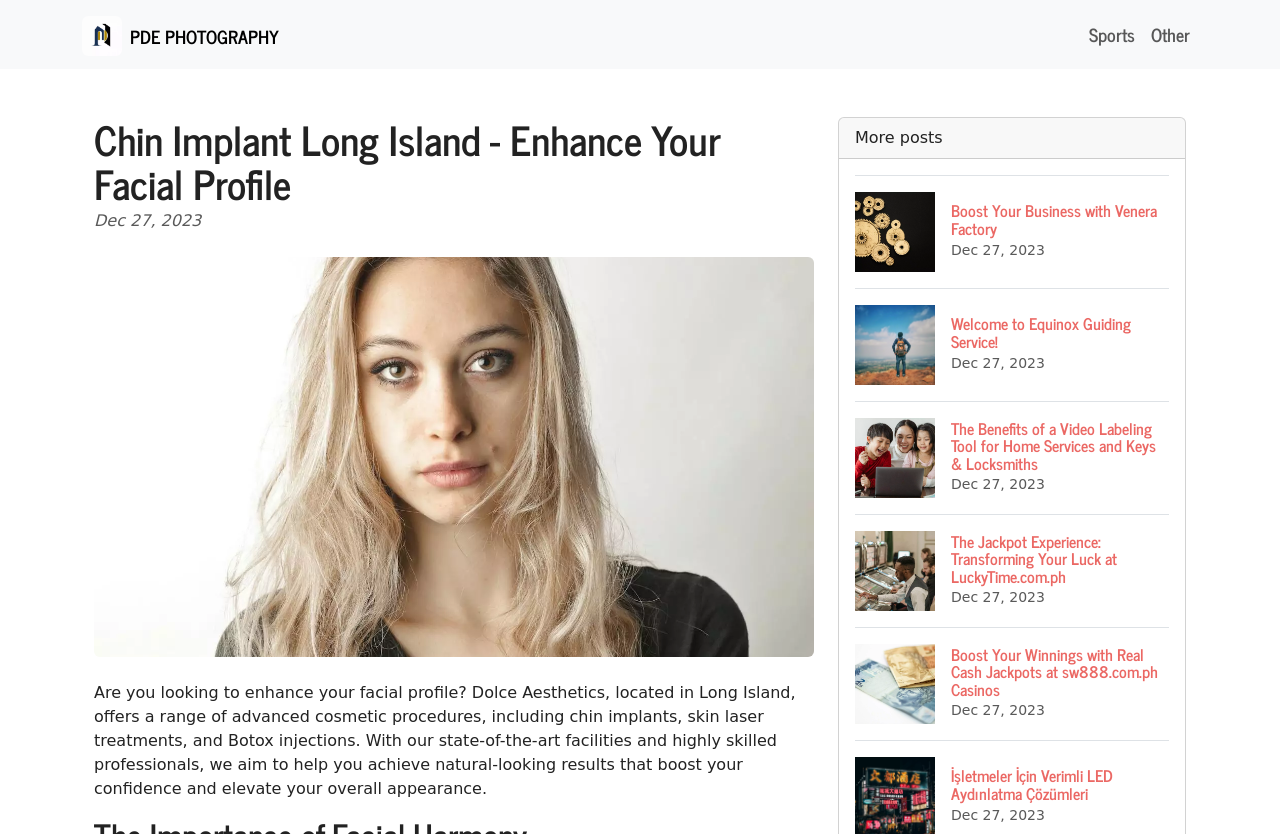Identify the bounding box coordinates for the region to click in order to carry out this instruction: "Explore the Other section". Provide the coordinates using four float numbers between 0 and 1, formatted as [left, top, right, bottom].

[0.893, 0.016, 0.936, 0.067]